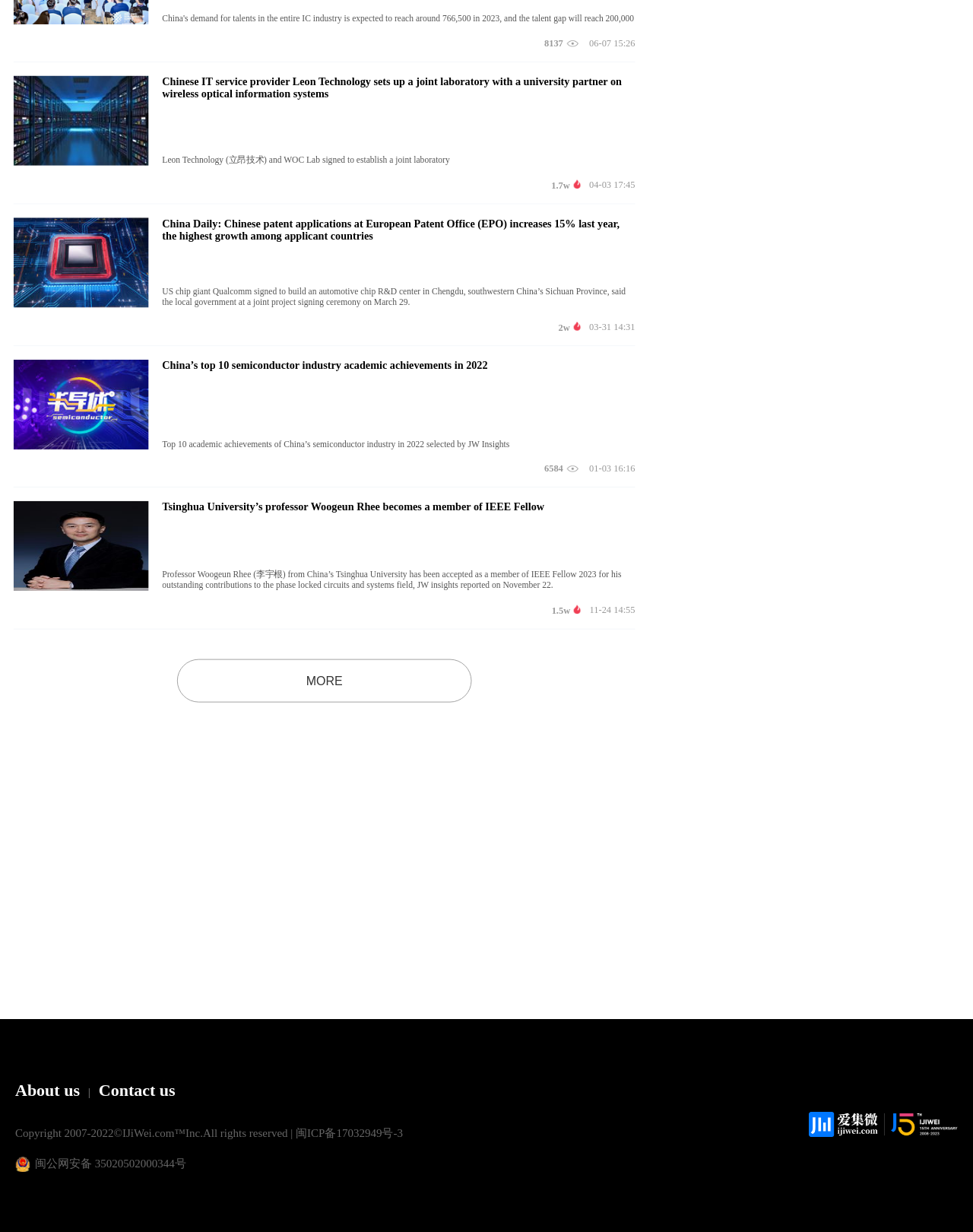What is the purpose of the 'MORE' button?
Please answer the question with a single word or phrase, referencing the image.

To load more news articles